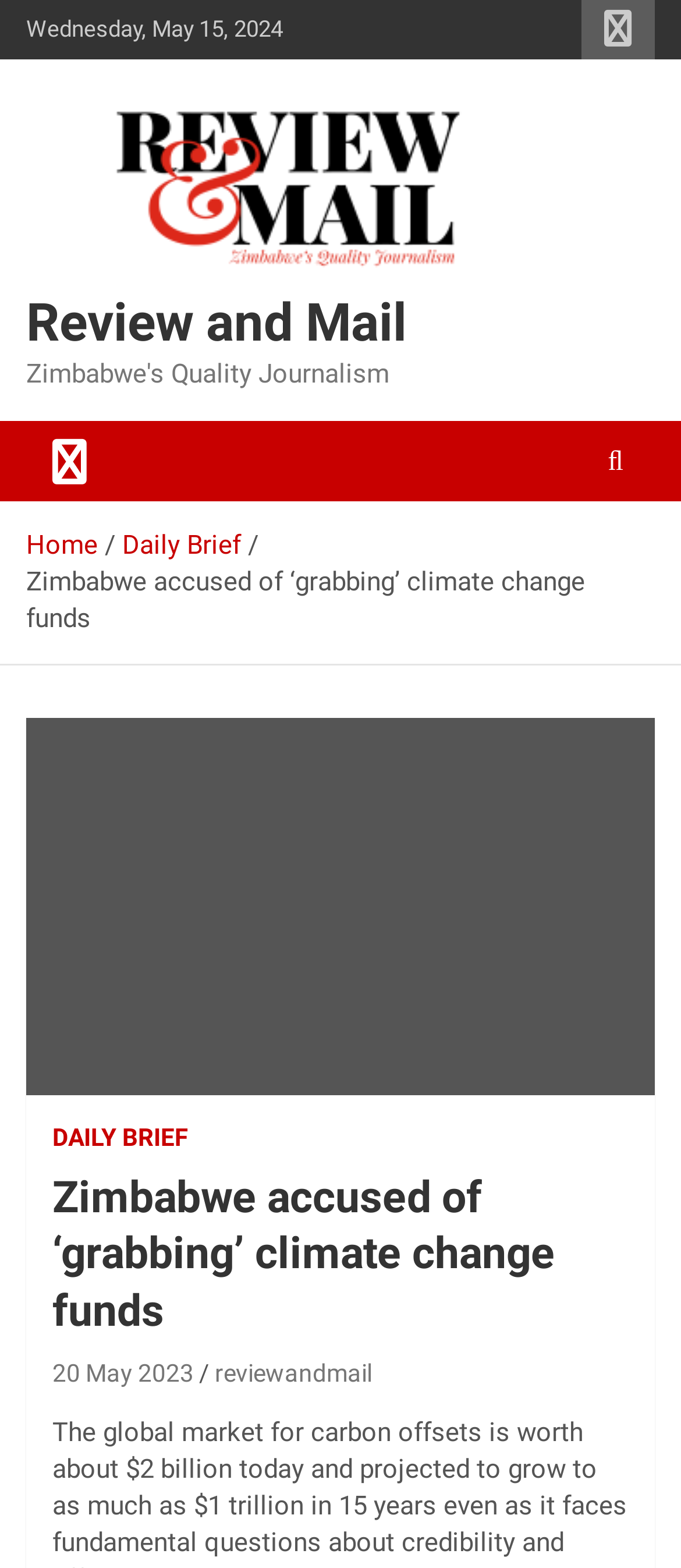Specify the bounding box coordinates of the area that needs to be clicked to achieve the following instruction: "Read the article about Zimbabwe accused of grabbing climate change funds".

[0.077, 0.746, 0.923, 0.855]